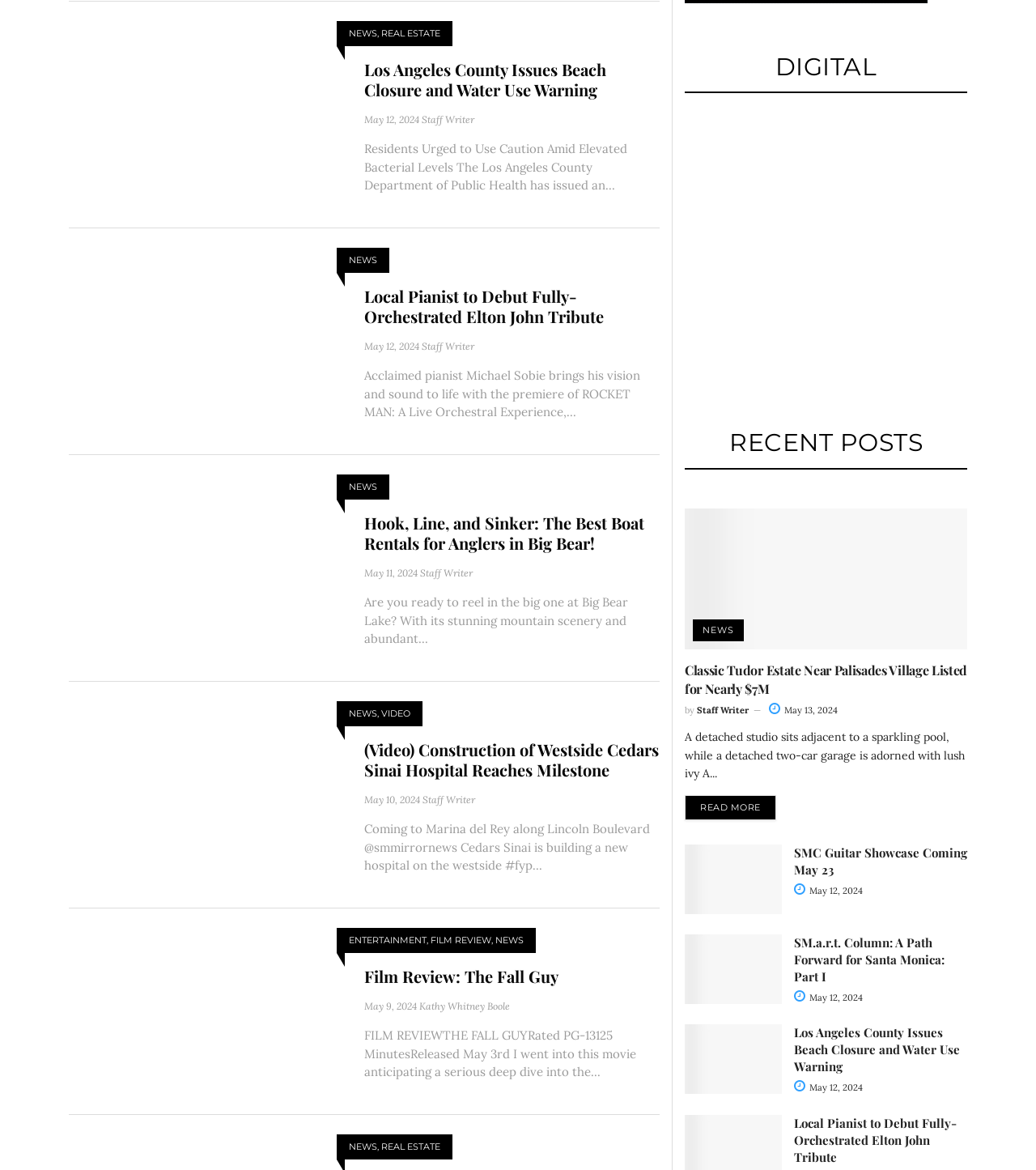Given the description of the UI element: "Film Review: The Fall Guy", predict the bounding box coordinates in the form of [left, top, right, bottom], with each value being a float between 0 and 1.

[0.352, 0.825, 0.539, 0.844]